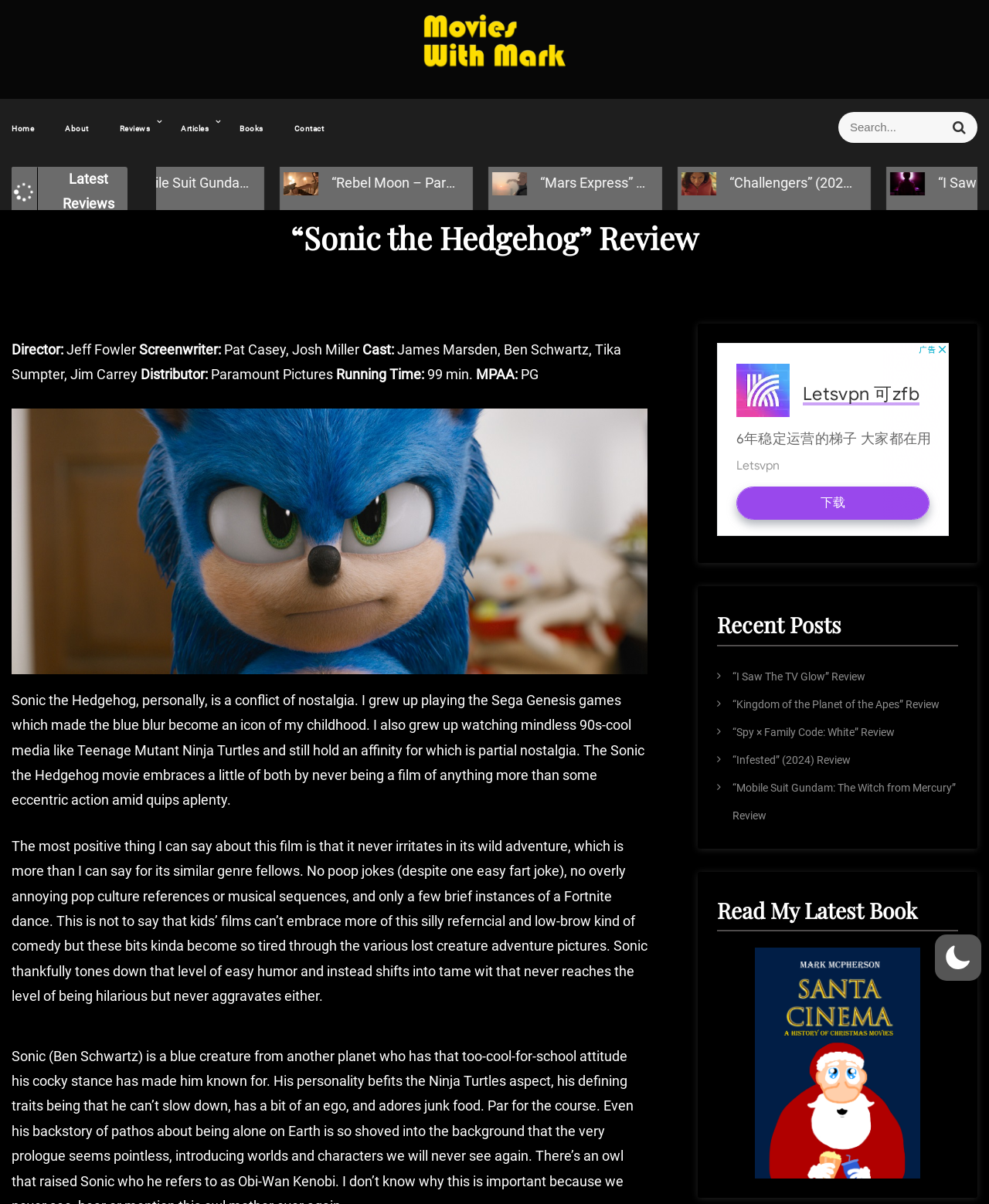Find the bounding box coordinates for the element described here: "“Infested” (2024) Review".

[0.74, 0.626, 0.86, 0.636]